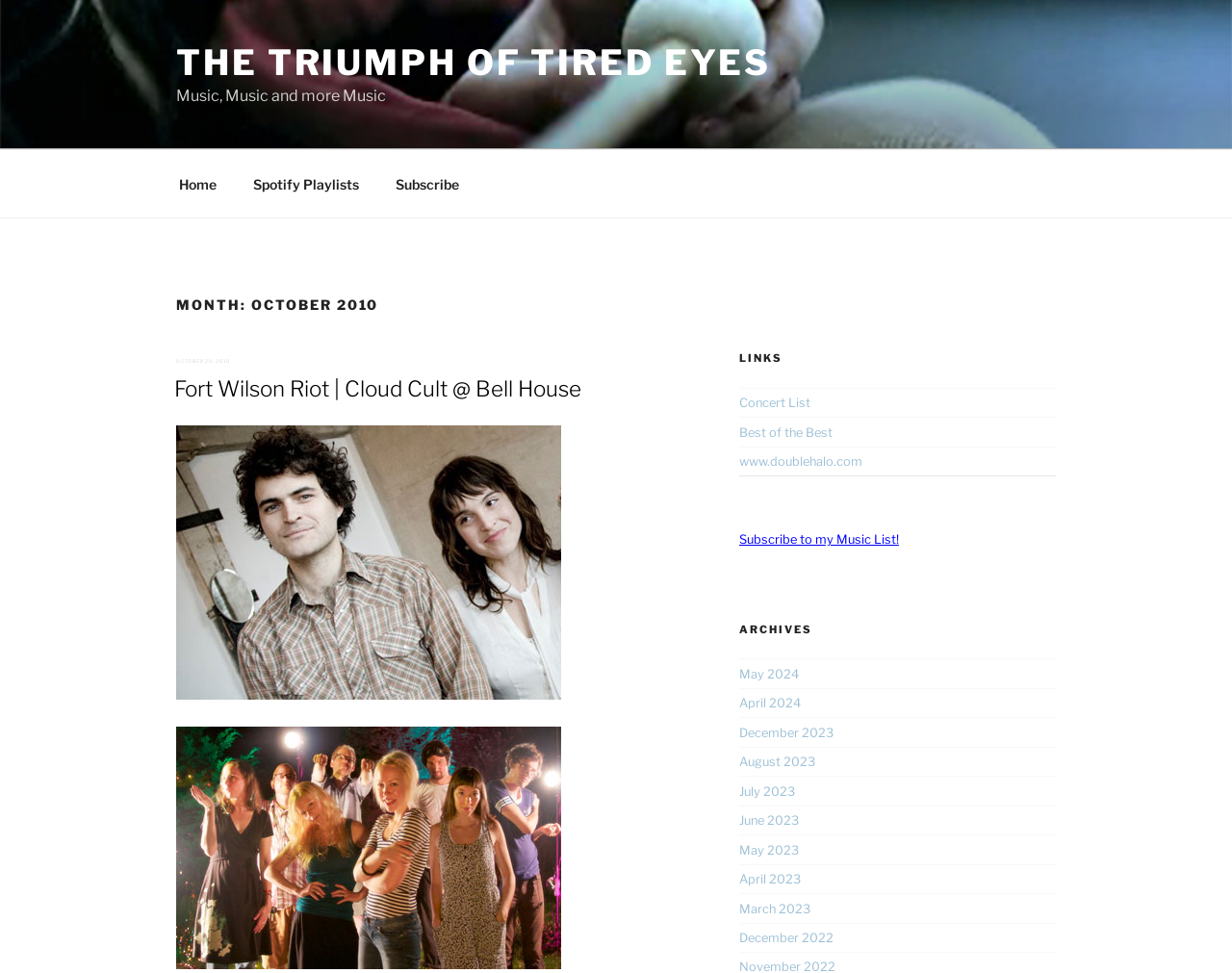Bounding box coordinates are specified in the format (top-left x, top-left y, bottom-right x, bottom-right y). All values are floating point numbers bounded between 0 and 1. Please provide the bounding box coordinate of the region this sentence describes: October 29, 2010November 15, 2010

[0.143, 0.362, 0.186, 0.376]